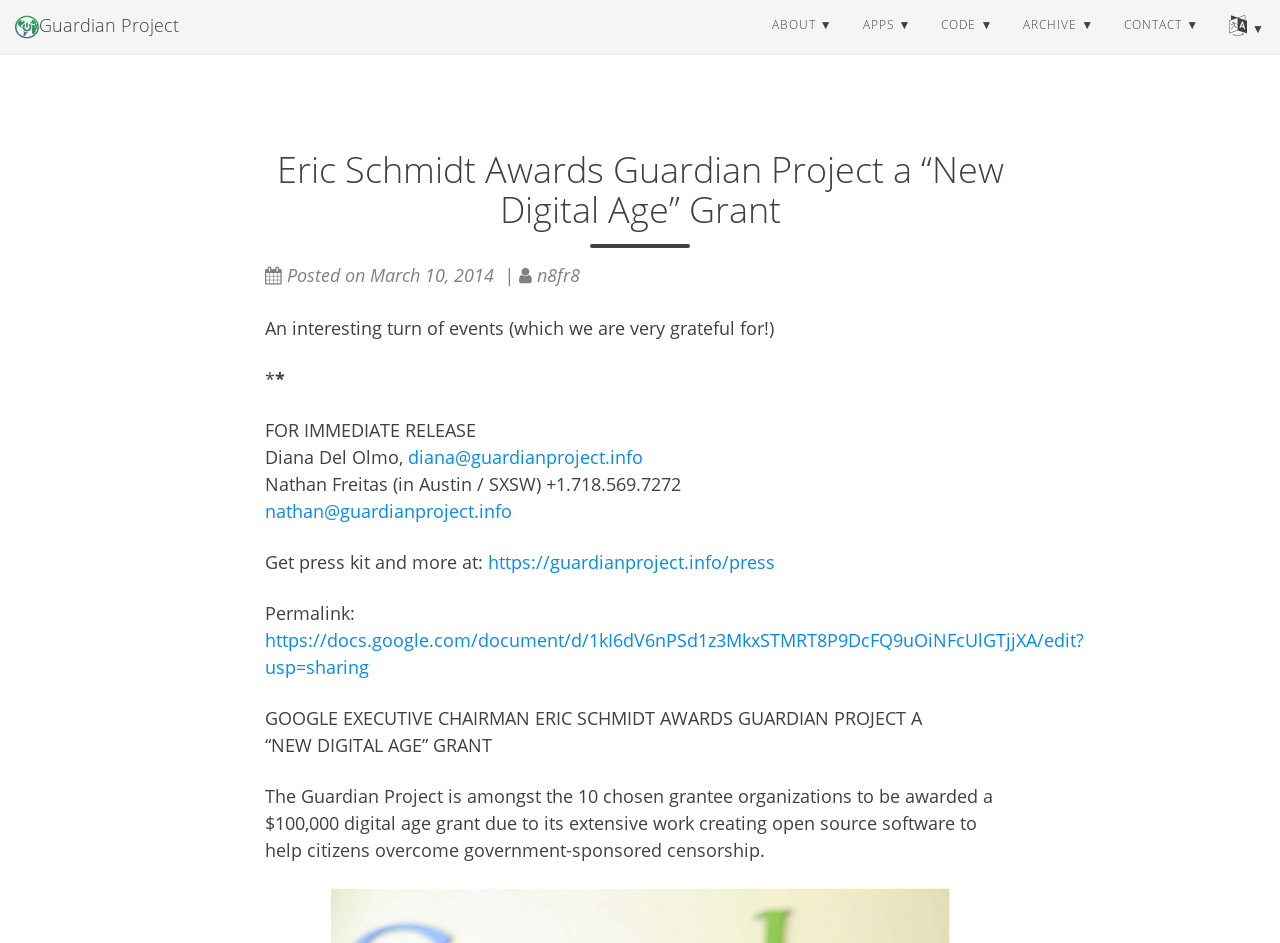Find the bounding box coordinates of the clickable region needed to perform the following instruction: "Go to the ABOUT page". The coordinates should be provided as four float numbers between 0 and 1, i.e., [left, top, right, bottom].

[0.603, 0.038, 0.637, 0.056]